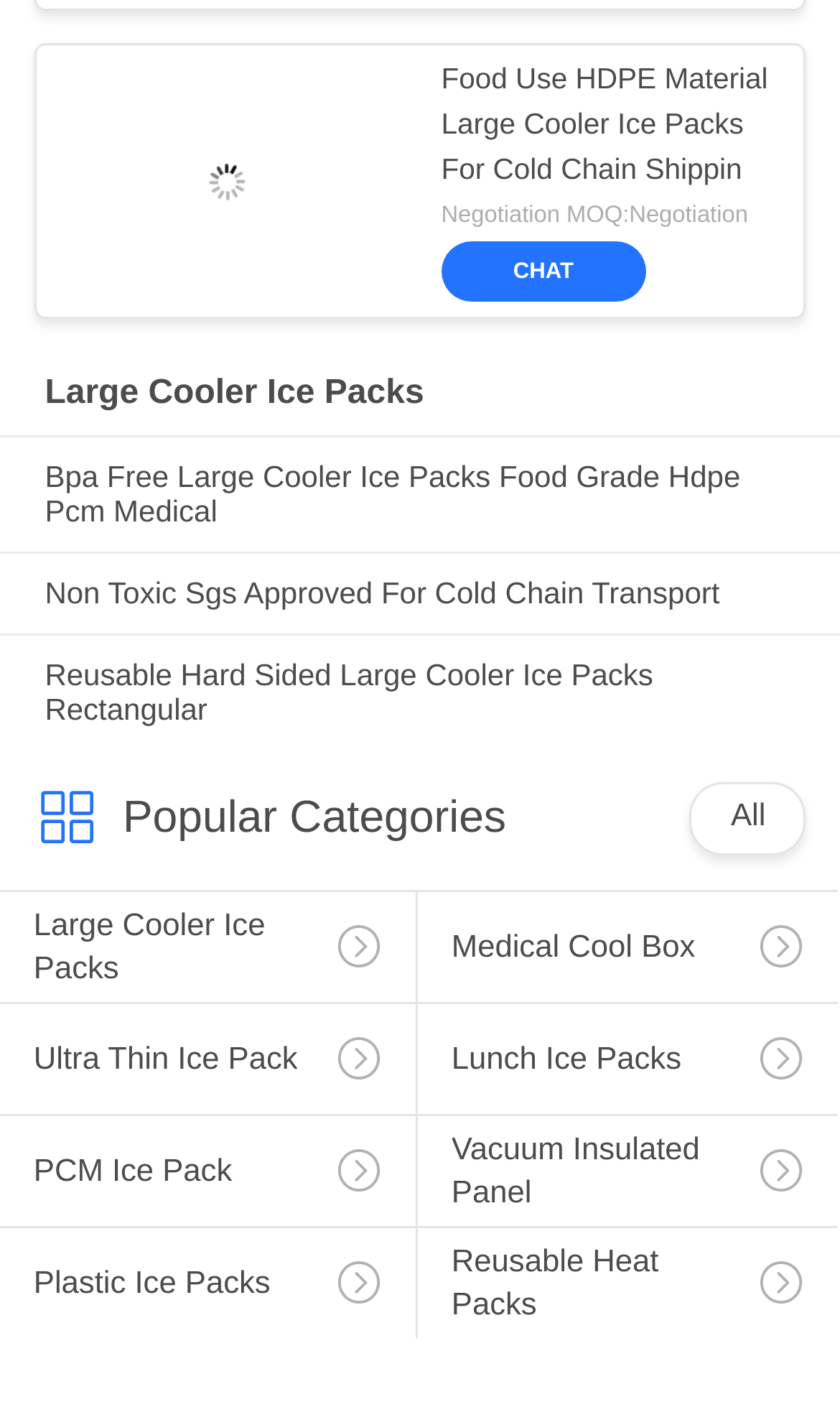Please analyze the image and provide a thorough answer to the question:
What is the main product shown on the webpage?

The main product shown on the webpage is 'Large Cooler Ice Packs' which is evident from the image and heading elements with the same text content at the top of the webpage.